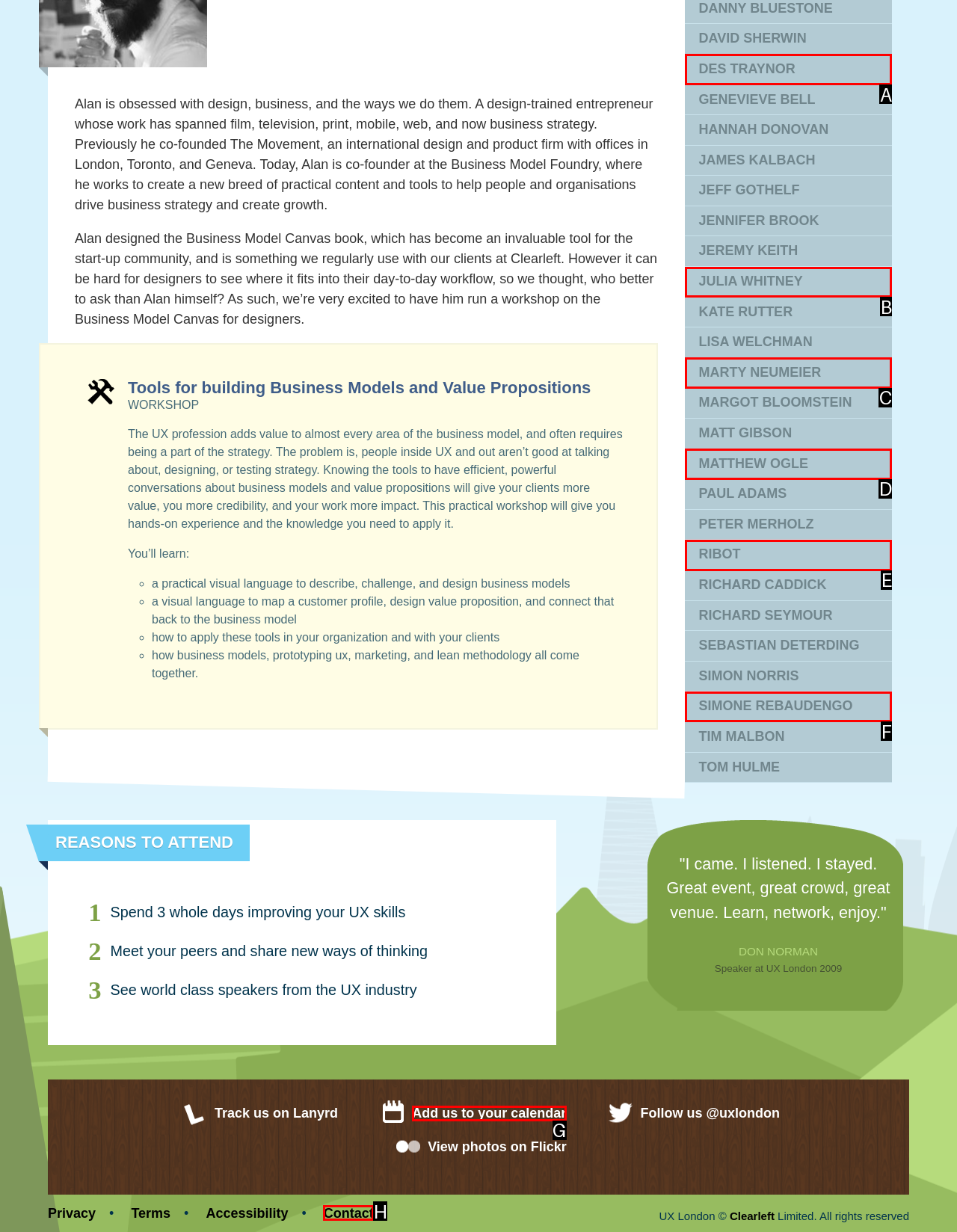Given the description: September 1, 2018September 1, 2018, identify the matching HTML element. Provide the letter of the correct option.

None